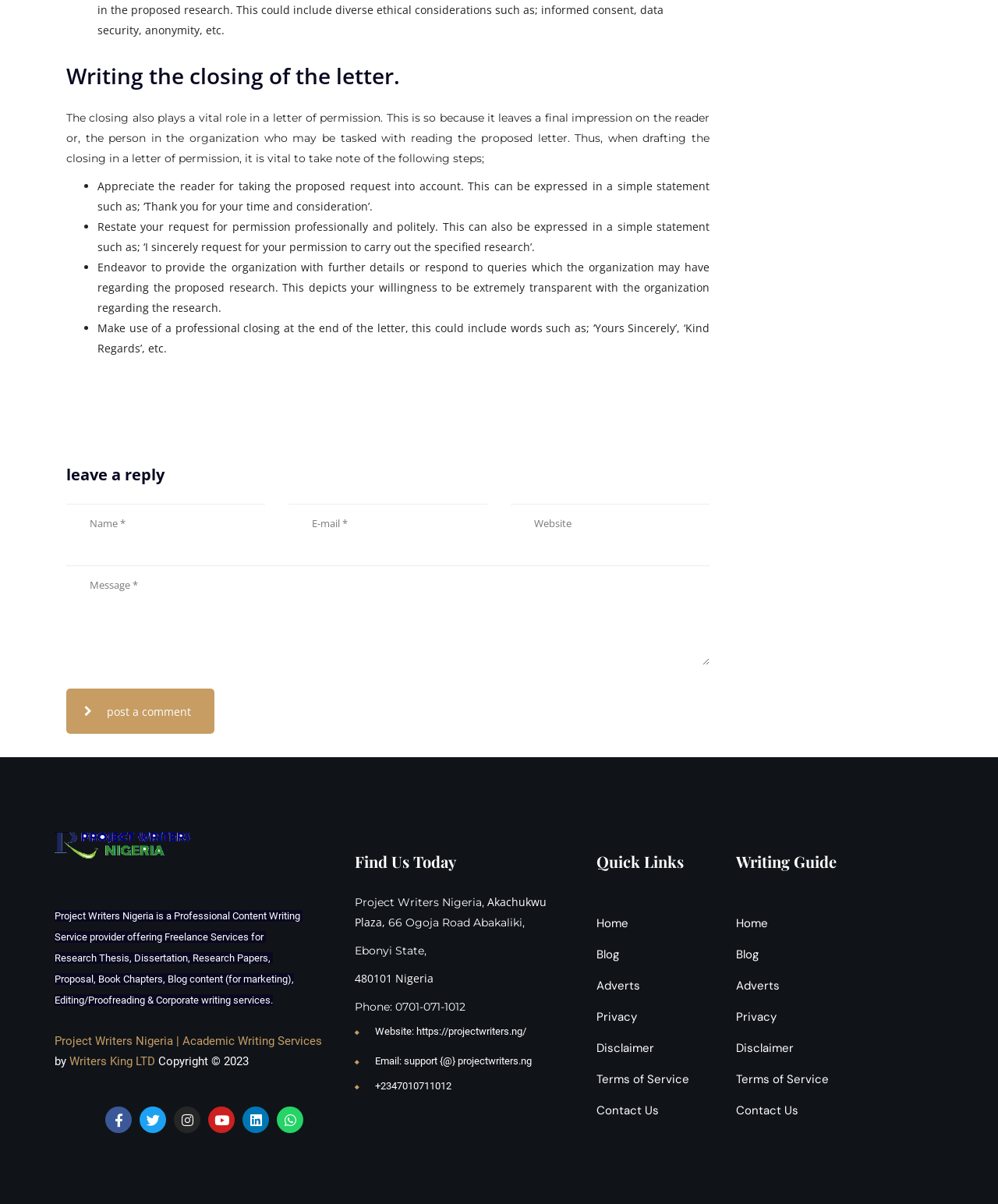Please find the bounding box coordinates of the clickable region needed to complete the following instruction: "view blog". The bounding box coordinates must consist of four float numbers between 0 and 1, i.e., [left, top, right, bottom].

[0.598, 0.78, 0.722, 0.805]